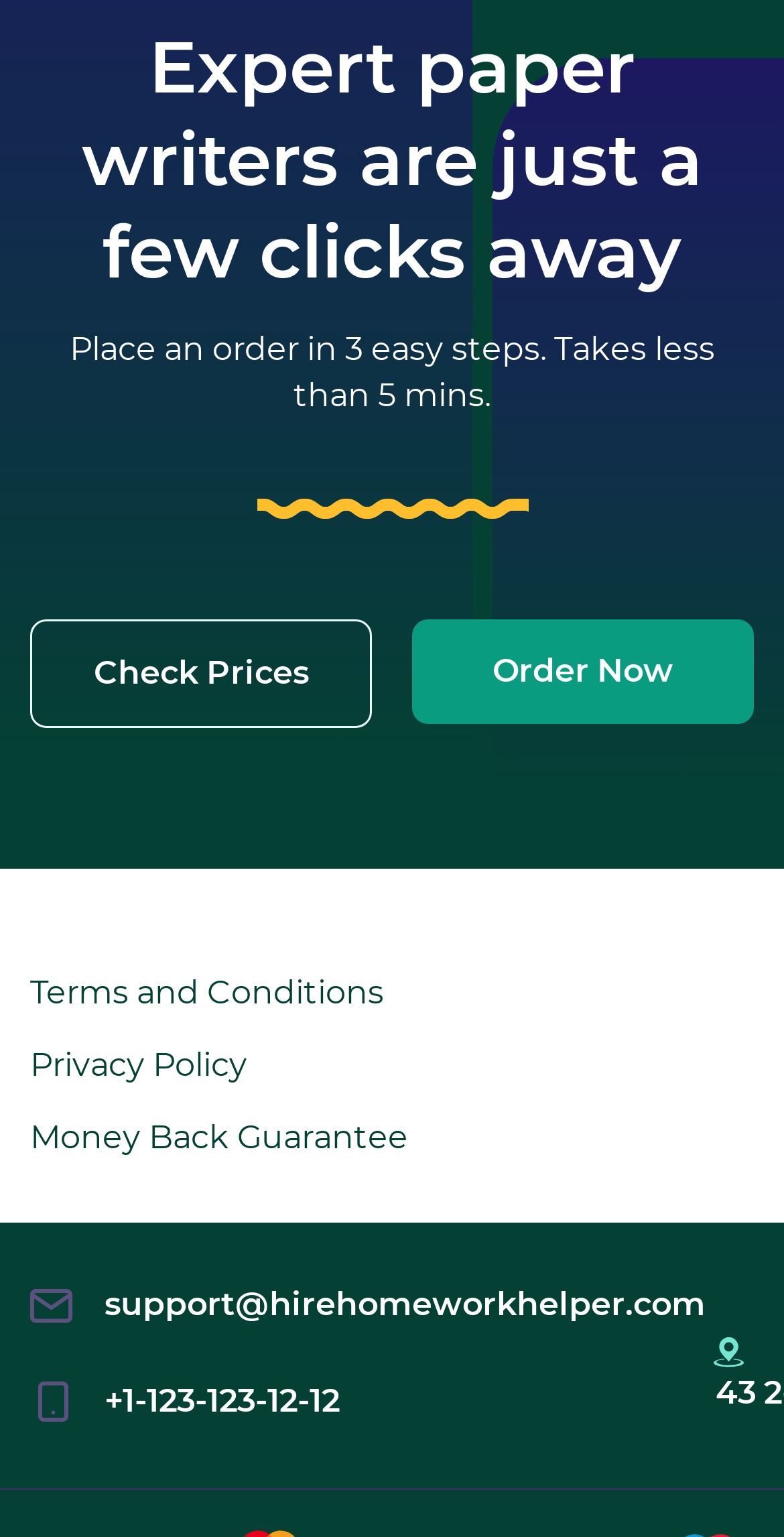Using the format (top-left x, top-left y, bottom-right x, bottom-right y), and given the element description, identify the bounding box coordinates within the screenshot: Order Now

[0.526, 0.403, 0.962, 0.471]